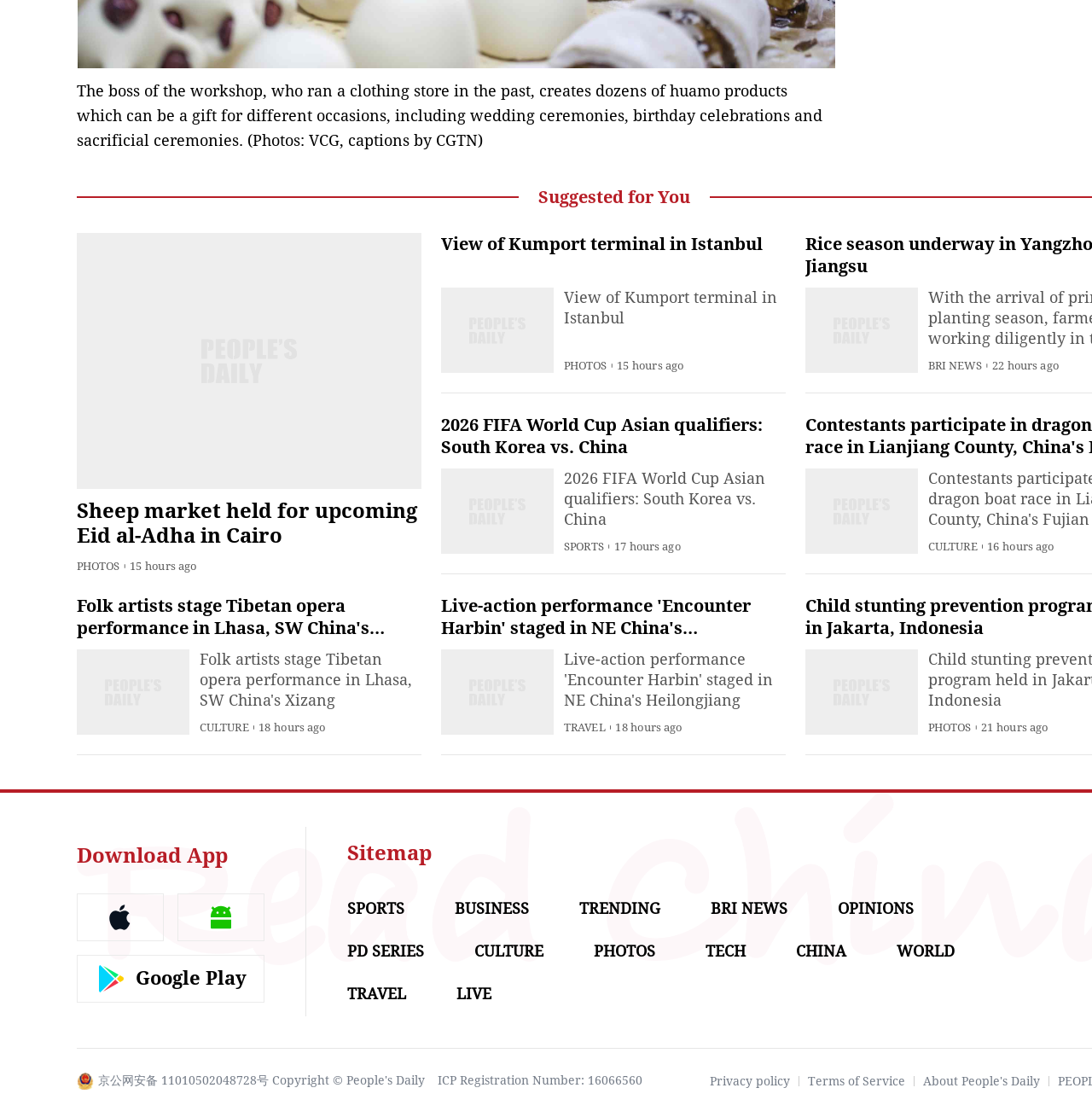Specify the bounding box coordinates of the area to click in order to follow the given instruction: "View photos."

[0.516, 0.322, 0.556, 0.333]